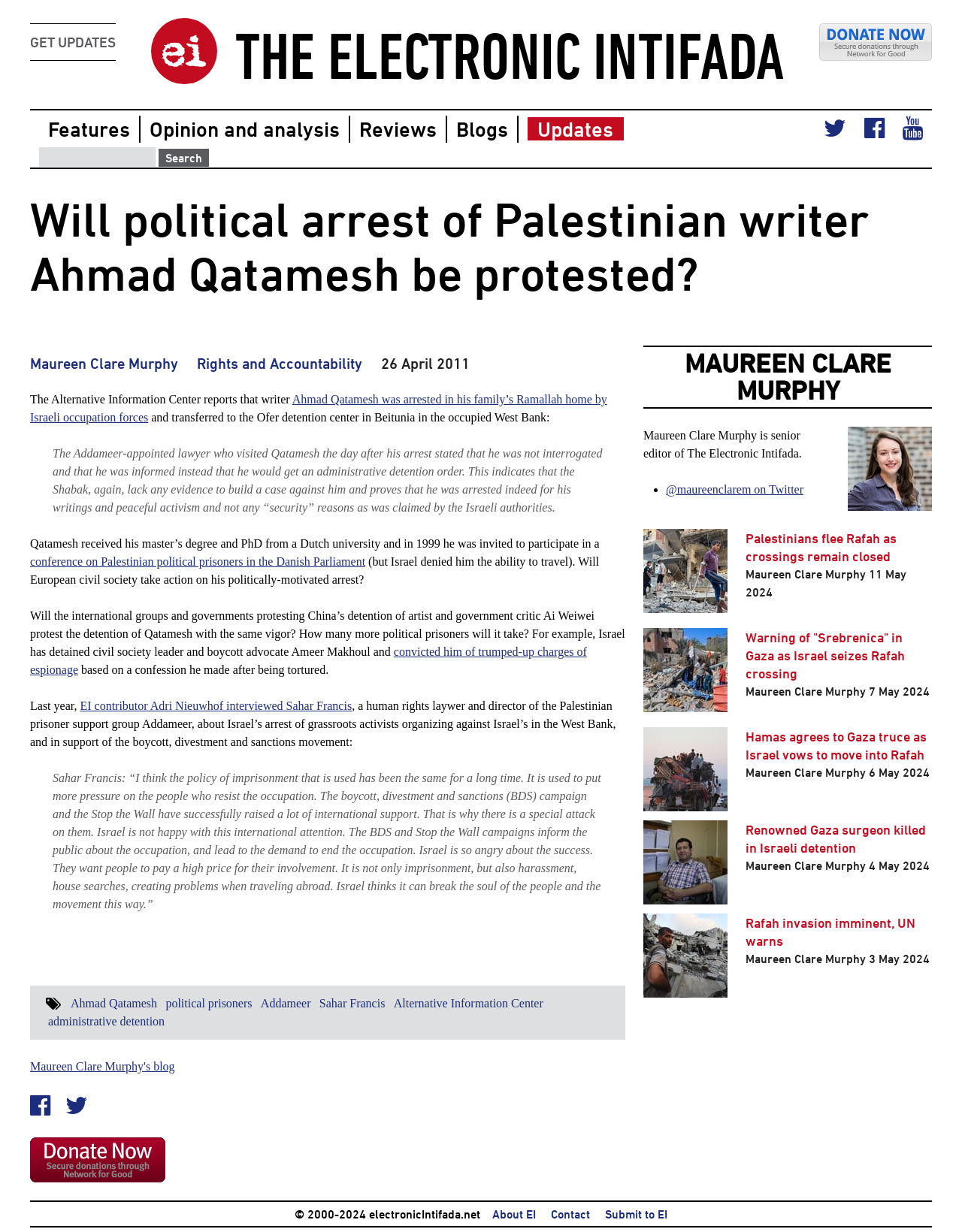Determine the bounding box coordinates for the element that should be clicked to follow this instruction: "Follow Maureen Clare Murphy on Twitter". The coordinates should be given as four float numbers between 0 and 1, in the format [left, top, right, bottom].

[0.692, 0.392, 0.835, 0.402]